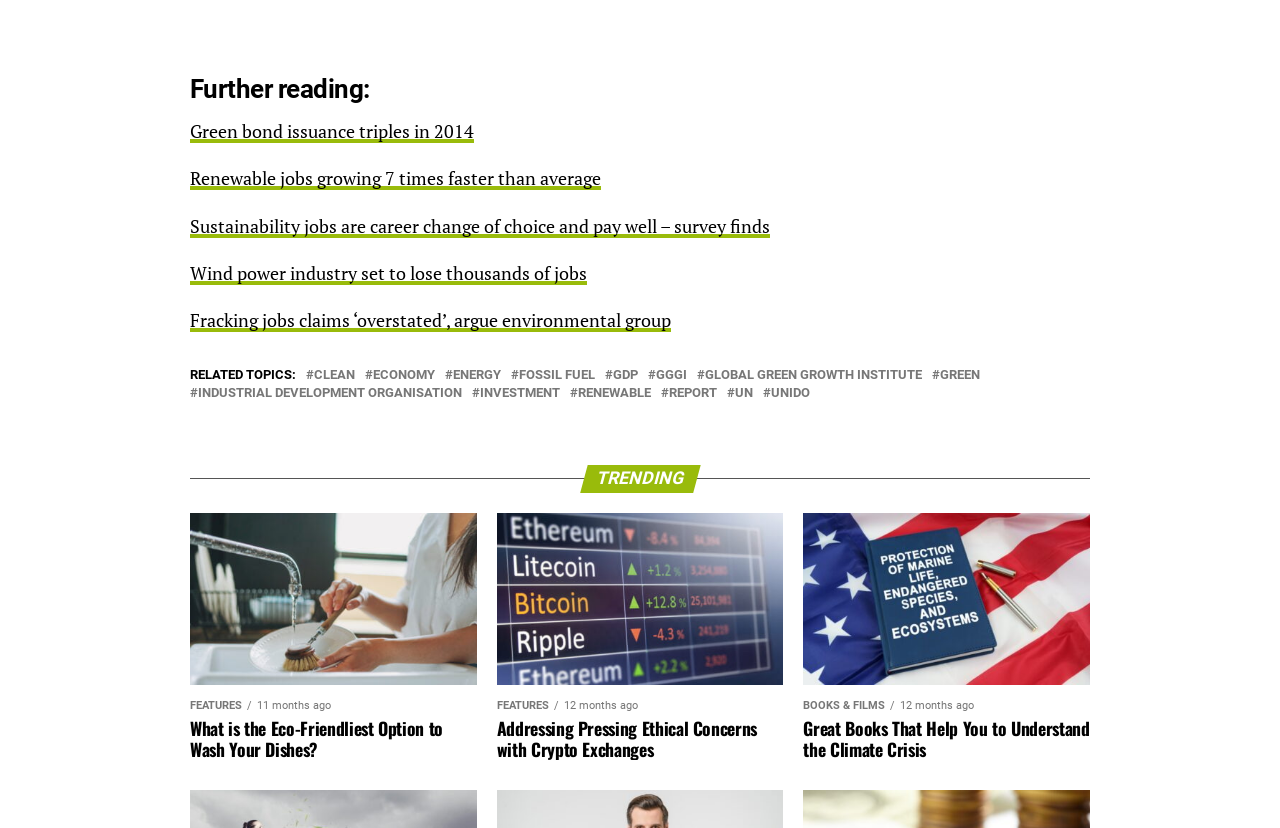Can you find the bounding box coordinates of the area I should click to execute the following instruction: "Read 'TRENDING'"?

[0.148, 0.562, 0.852, 0.595]